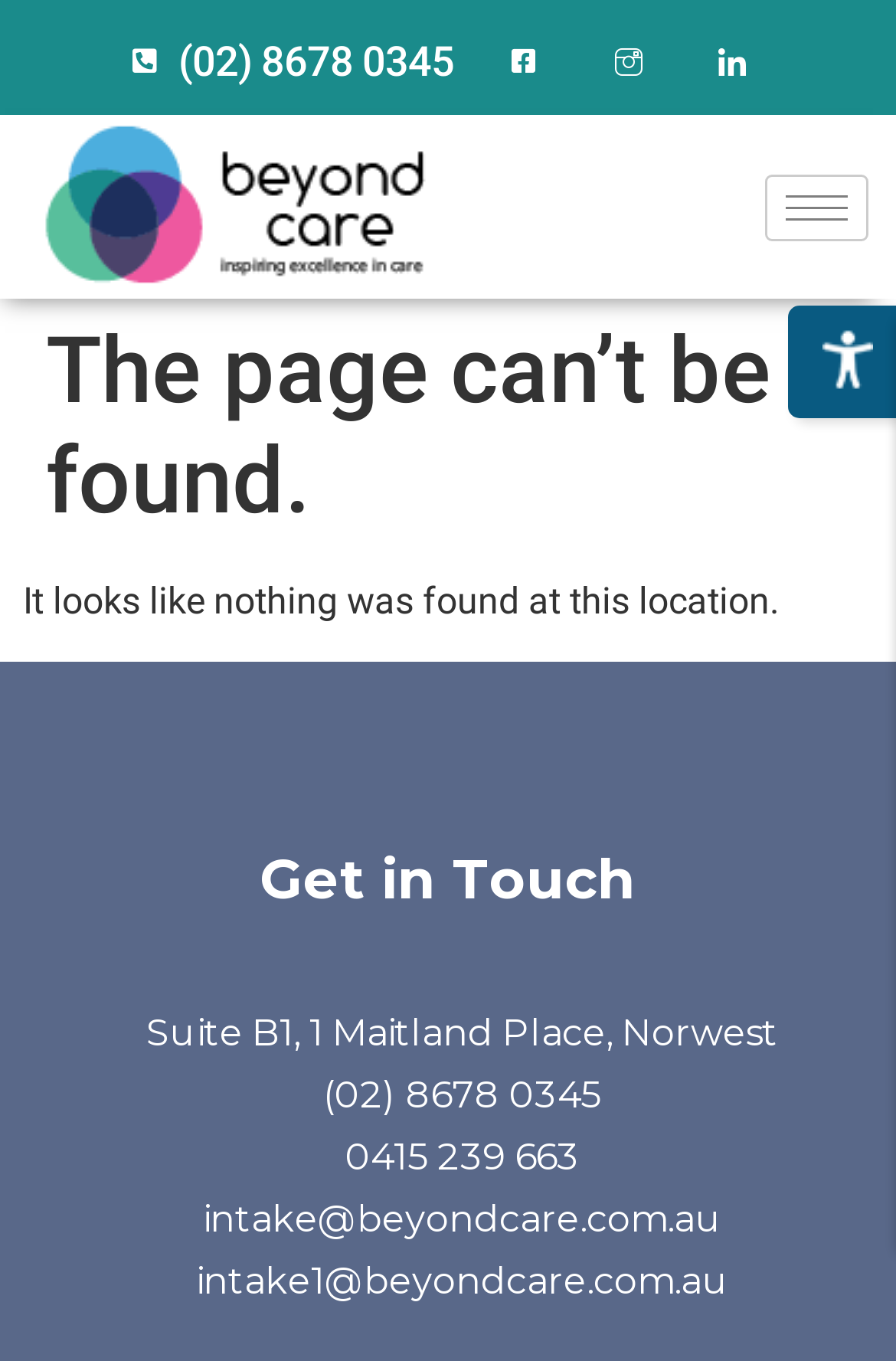Based on what you see in the screenshot, provide a thorough answer to this question: What is the phone number to get in touch?

I found the 'Get in Touch' section on the webpage, which contains several contact information. The phone number is listed as '(02) 8678 0345'.